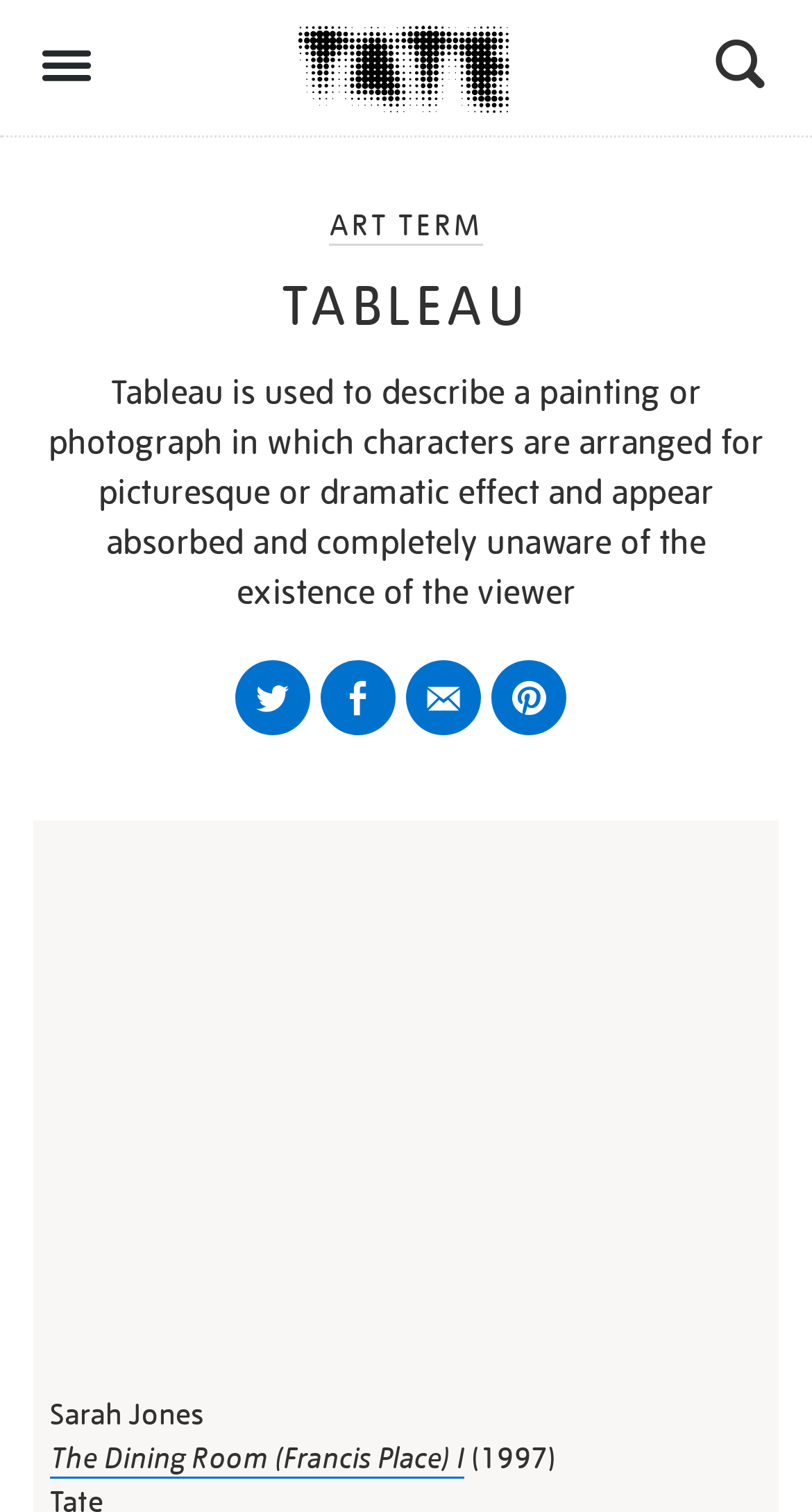Describe all significant elements and features of the webpage.

The webpage is about the art term "Tableau" and its definition. At the top left corner, there is a button to expand the menu. Next to it, on the top center, is the Tate logo, which is an image. On the top right corner, there is a search button. 

Below the top section, there are four links: "Art and Artists", "Art Terms", "T", and "Tableau". The "Tableau" link is followed by a heading "TABLEAU" in a larger font. 

Under the heading, there is a paragraph of text that defines "Tableau" as a painting or photograph where characters are arranged for picturesque or dramatic effect and appear absorbed and completely unaware of the existence of the viewer. 

On the right side of the definition, there are four social media links: Twitter, Facebook, Email, and Pinterest. 

At the bottom of the page, there is a section that appears to be related to an artwork. It includes the artist's name "Sarah Jones", the title of the artwork "The Dining Room (Francis Place) I", and the year it was created, "1997".